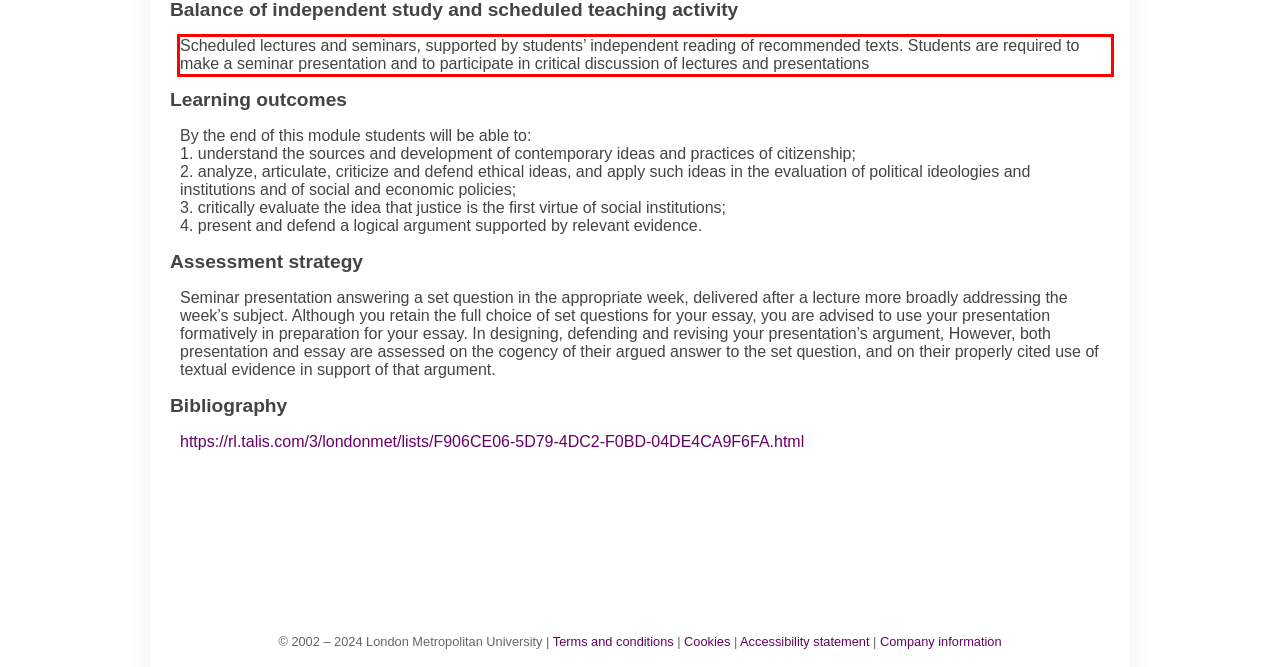Please extract the text content within the red bounding box on the webpage screenshot using OCR.

Scheduled lectures and seminars, supported by students’ independent reading of recommended texts. Students are required to make a seminar presentation and to participate in critical discussion of lectures and presentations